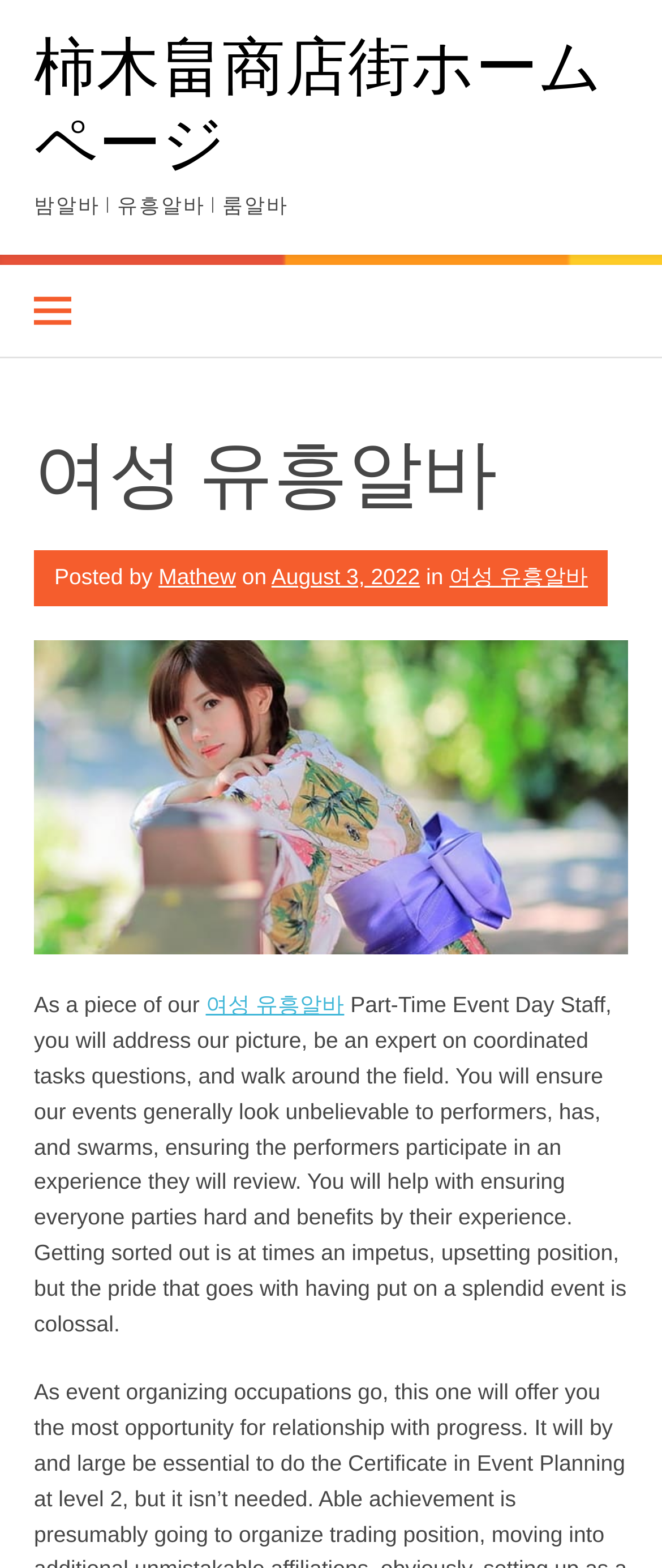Please give a succinct answer using a single word or phrase:
What is the date of the job posting?

August 3, 2022